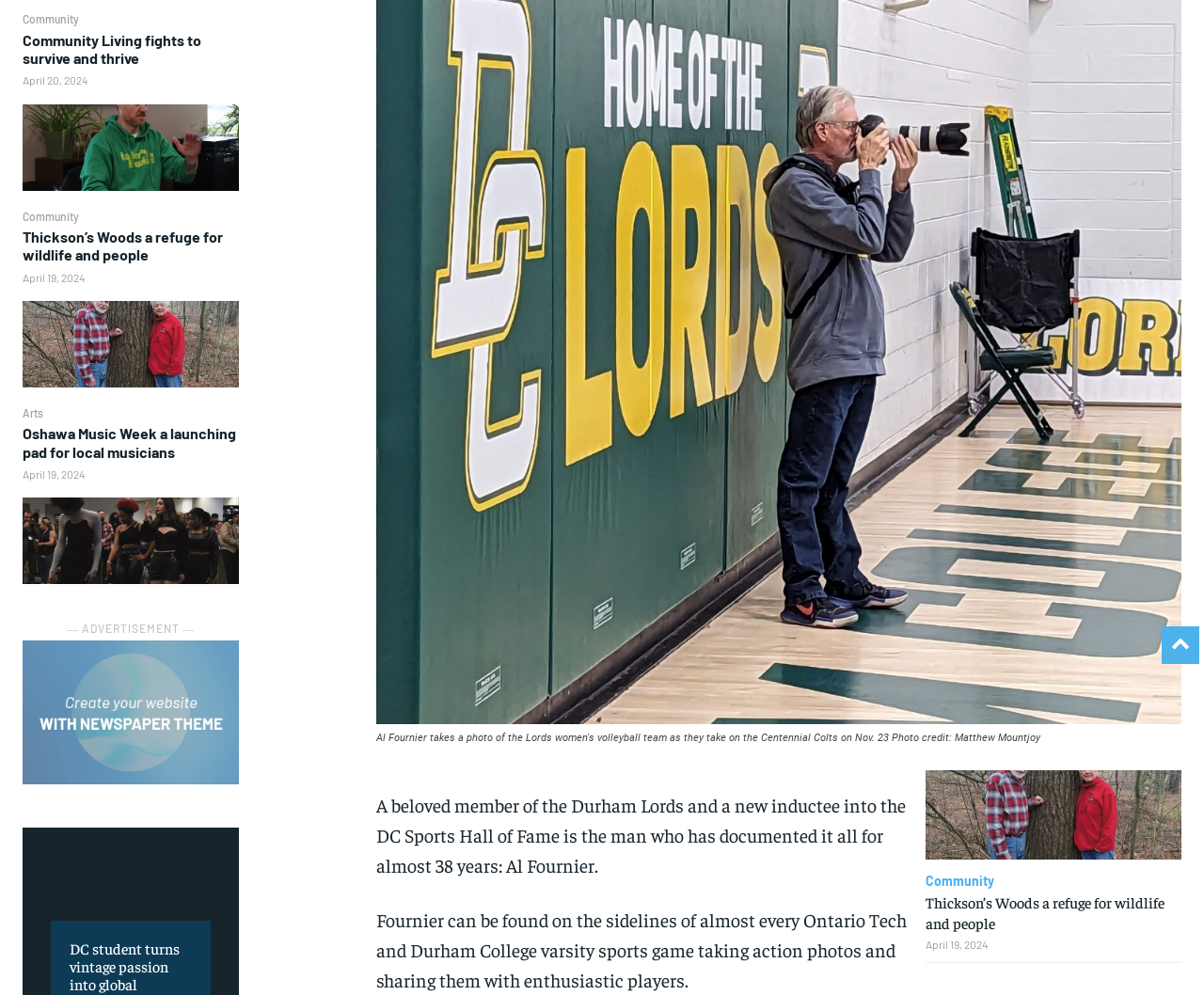Find the bounding box of the element with the following description: "Daily Campus Update". The coordinates must be four float numbers between 0 and 1, formatted as [left, top, right, bottom].

[0.713, 0.112, 0.974, 0.13]